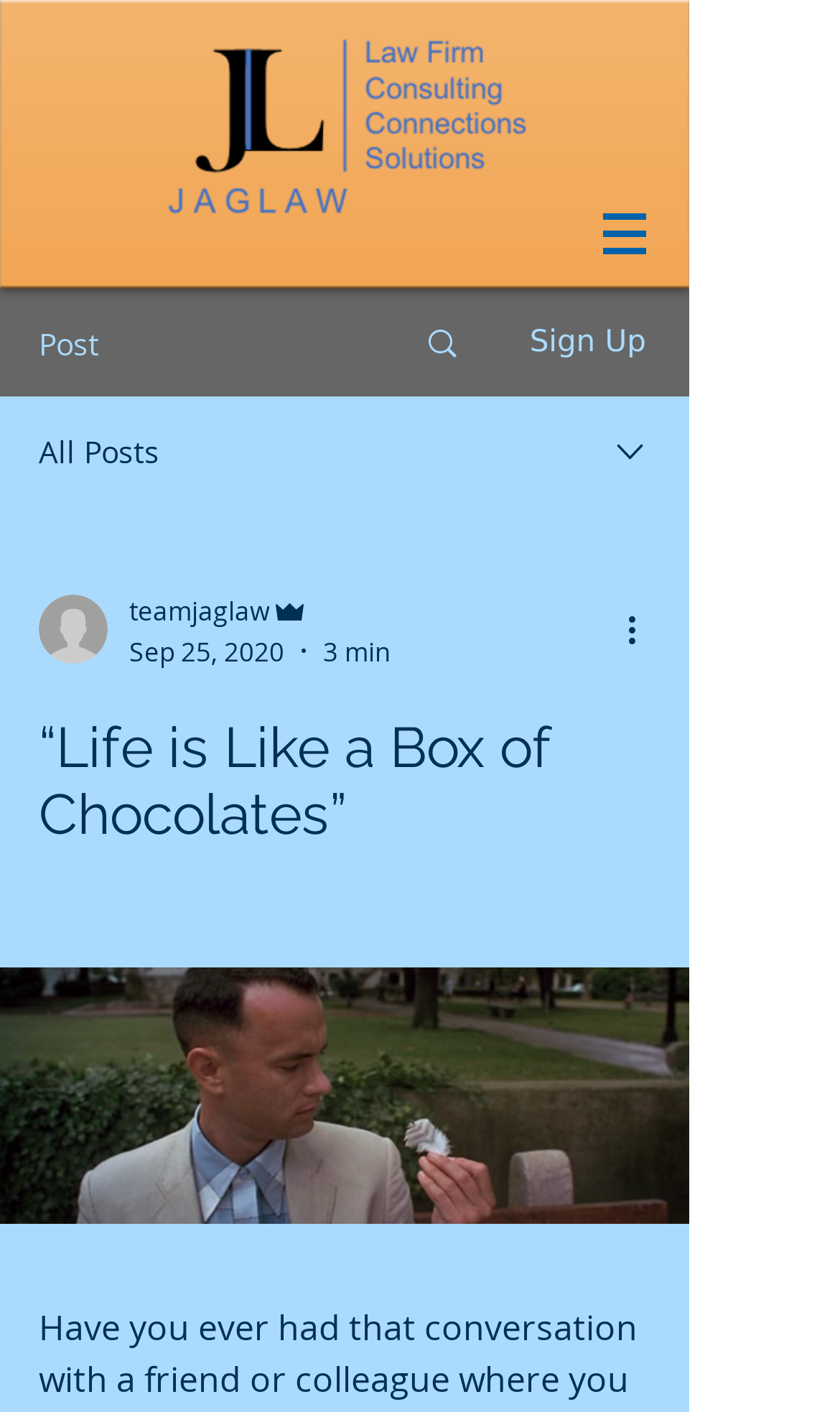Give a one-word or short-phrase answer to the following question: 
How long does it take to read the post?

3 min